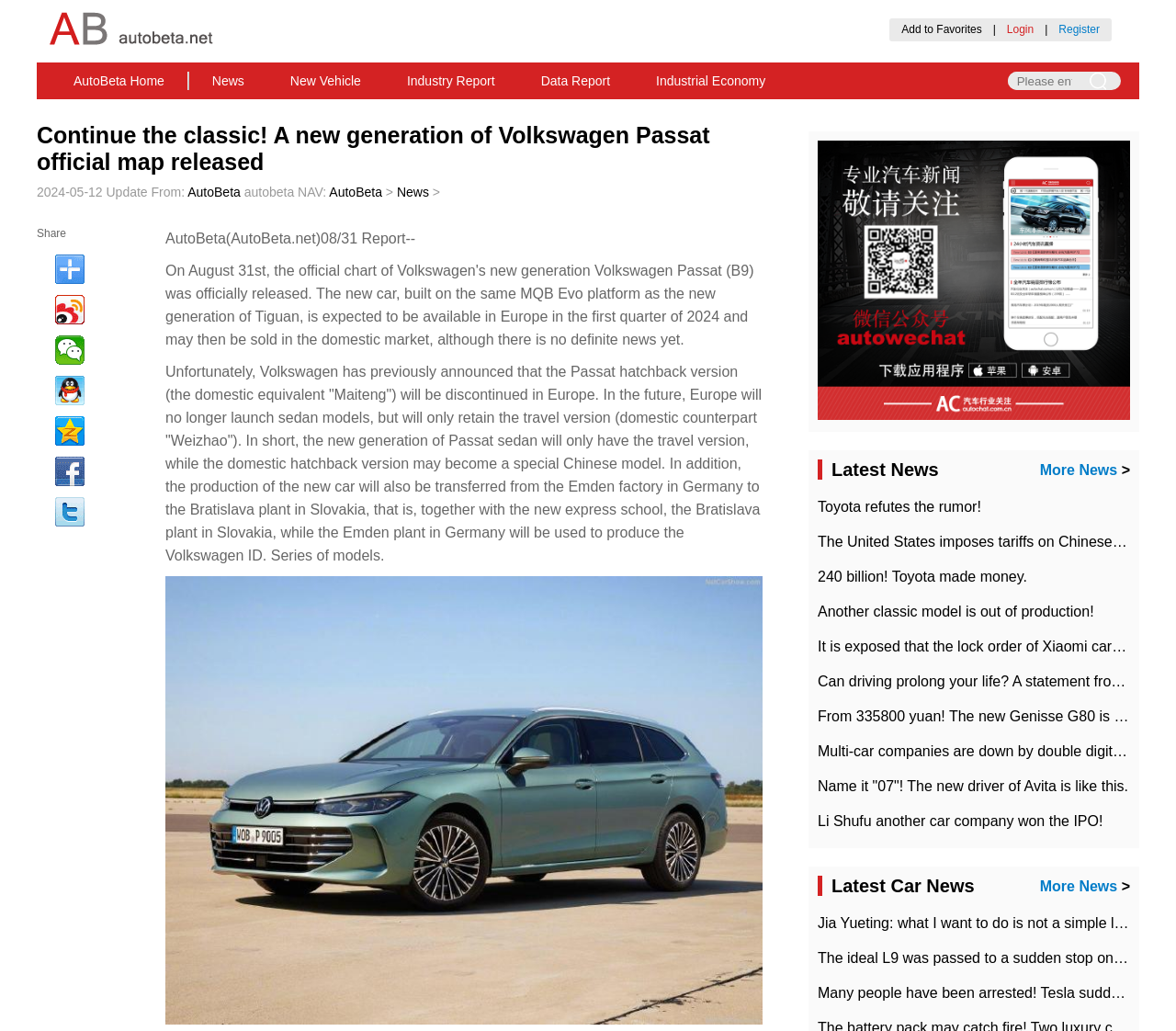Determine the bounding box coordinates of the region I should click to achieve the following instruction: "Share on Weibo". Ensure the bounding box coordinates are four float numbers between 0 and 1, i.e., [left, top, right, bottom].

[0.047, 0.286, 0.072, 0.315]